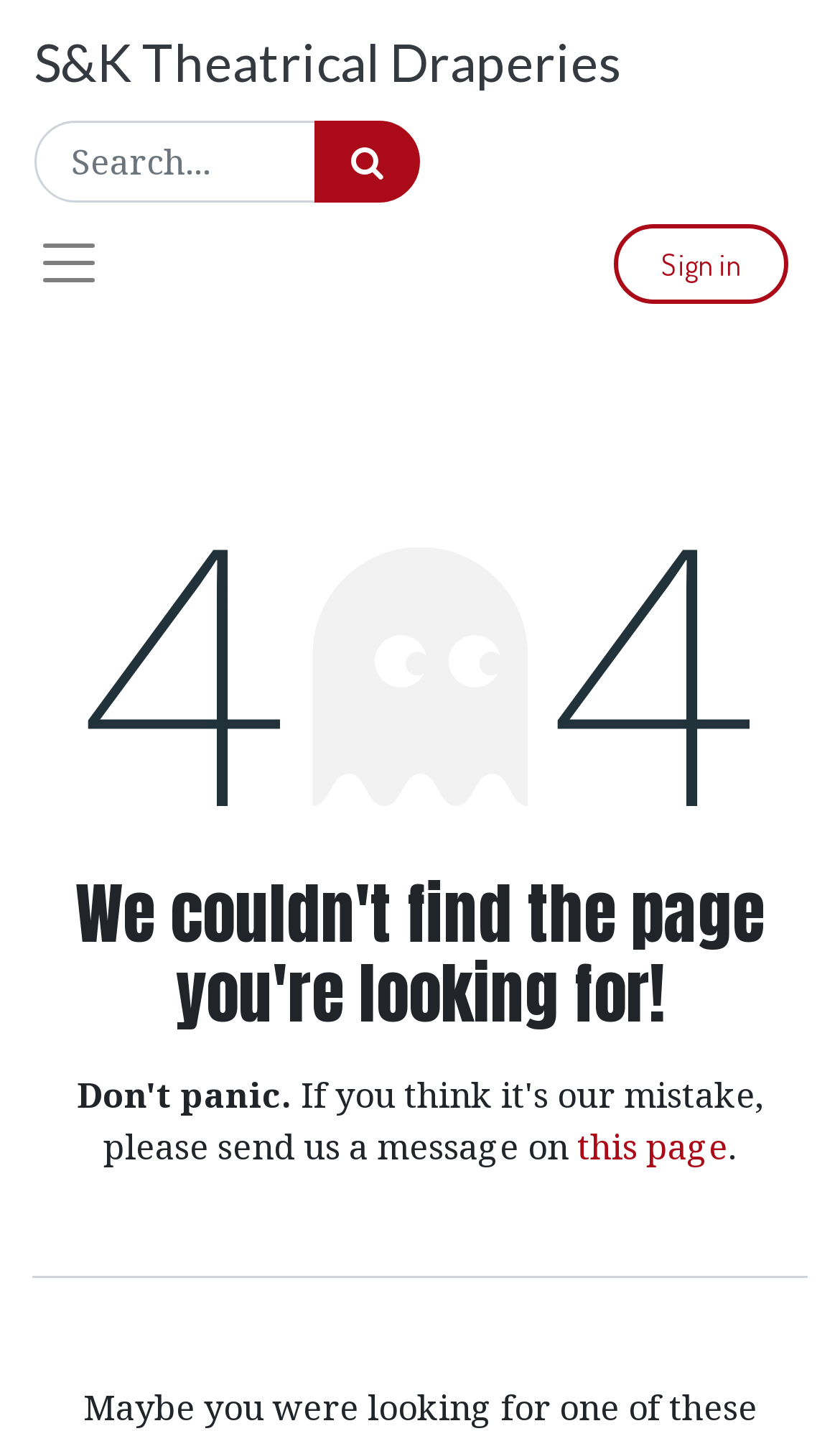Give a detailed overview of the webpage's appearance and contents.

The webpage is a "Page Not Found" error page from S&K Theatrical Draperies. At the top left, there is a link to the S&K Theatrical Draperies homepage. Next to it, there is a search bar with a searchbox and a search button. 

On the top right, there is a link to sign in. Below it, there is a button with no text, which is likely a hamburger menu or a navigation button. 

The main content of the page is an error message, which is divided into two headings. The first heading is "Error 404" and the second heading is "We couldn't find the page you're looking for!". 

Below the error message, there is an image that takes up most of the page's width. 

Further down, there is a link to "this page" and a period after it. 

At the bottom of the page, there are three lines of text: "Press", "esc", and "to exit full screen", which are likely instructions for keyboard shortcuts.